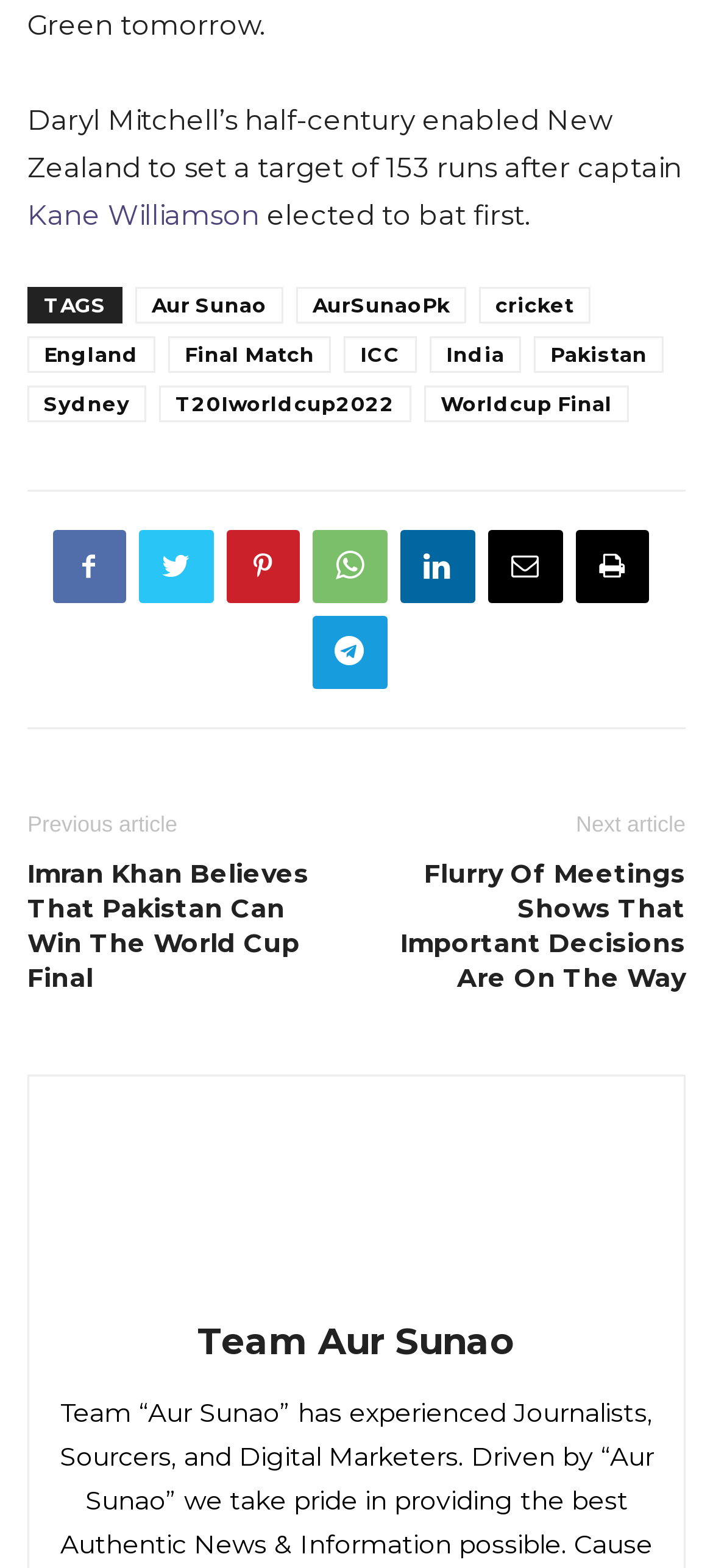Locate the bounding box coordinates of the clickable region to complete the following instruction: "Click on the link to read about Kane Williamson."

[0.038, 0.126, 0.364, 0.148]